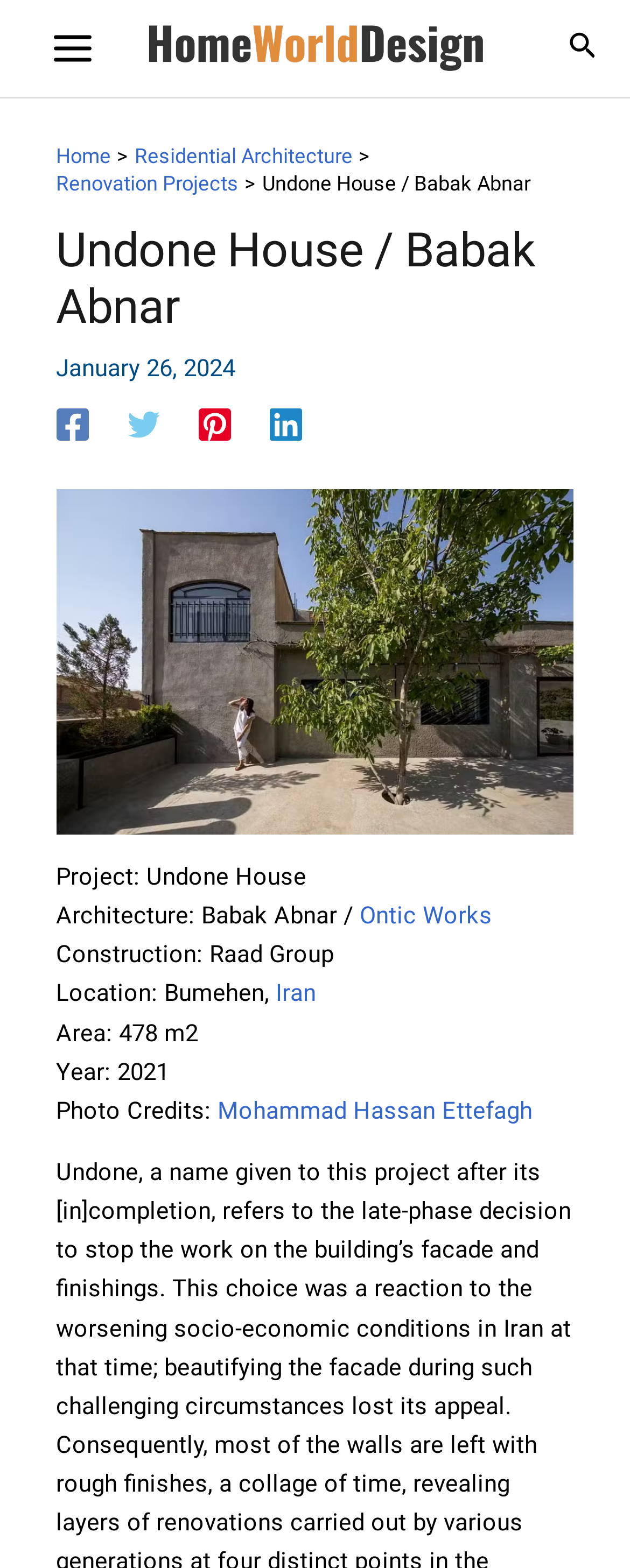Please extract and provide the main headline of the webpage.

Undone House / Babak Abnar